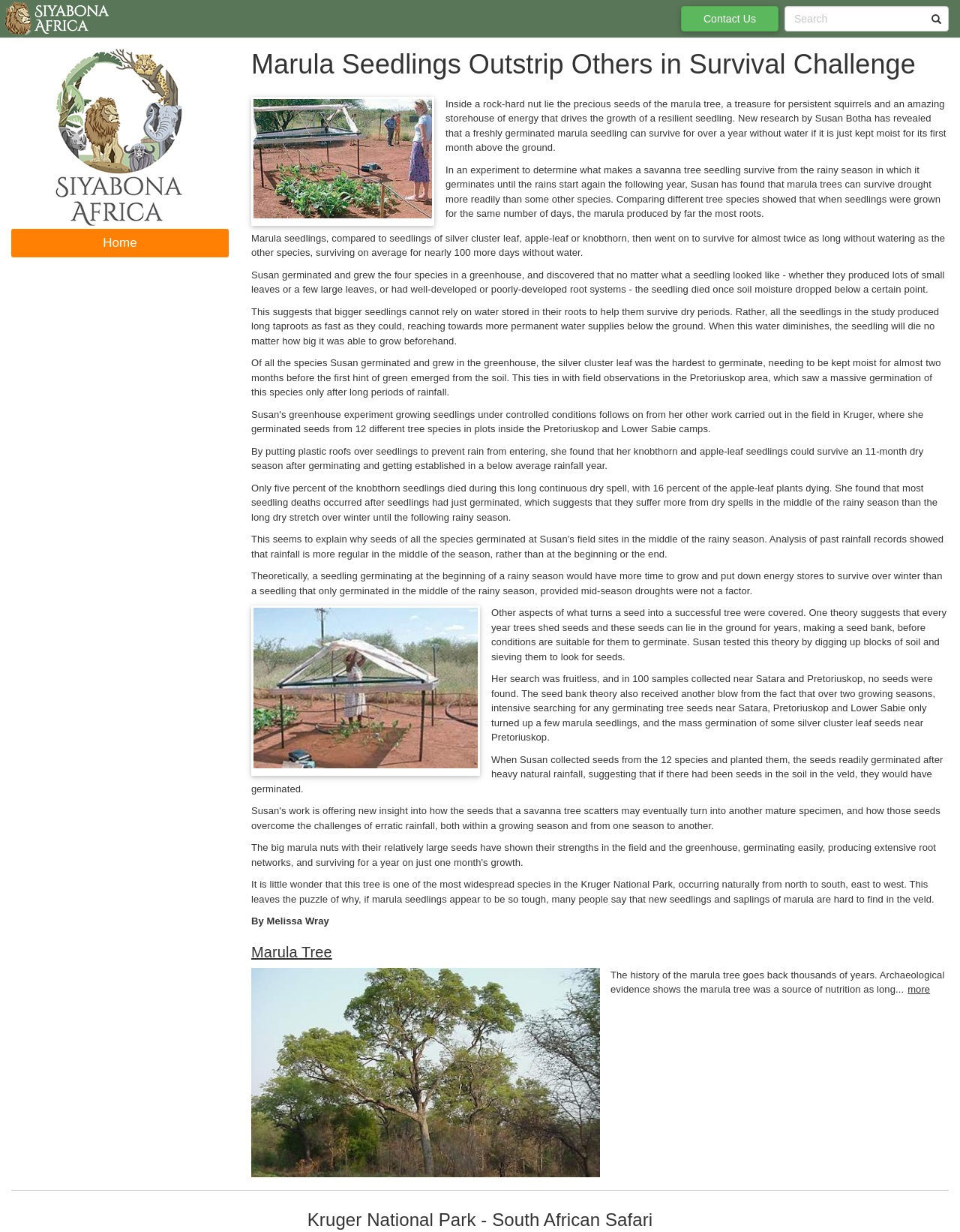Determine the bounding box coordinates for the UI element matching this description: "alt="http://www.krugerpark.co.za"".

[0.012, 0.034, 0.238, 0.186]